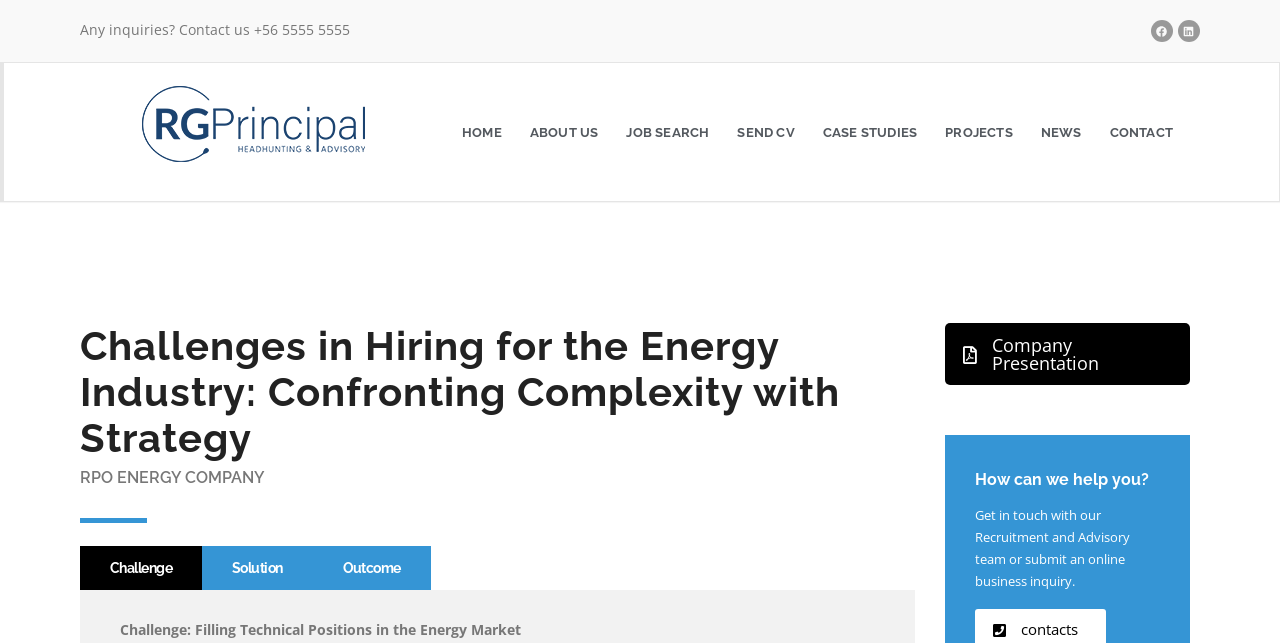Please answer the following question using a single word or phrase: 
How many links are in the top navigation menu?

7